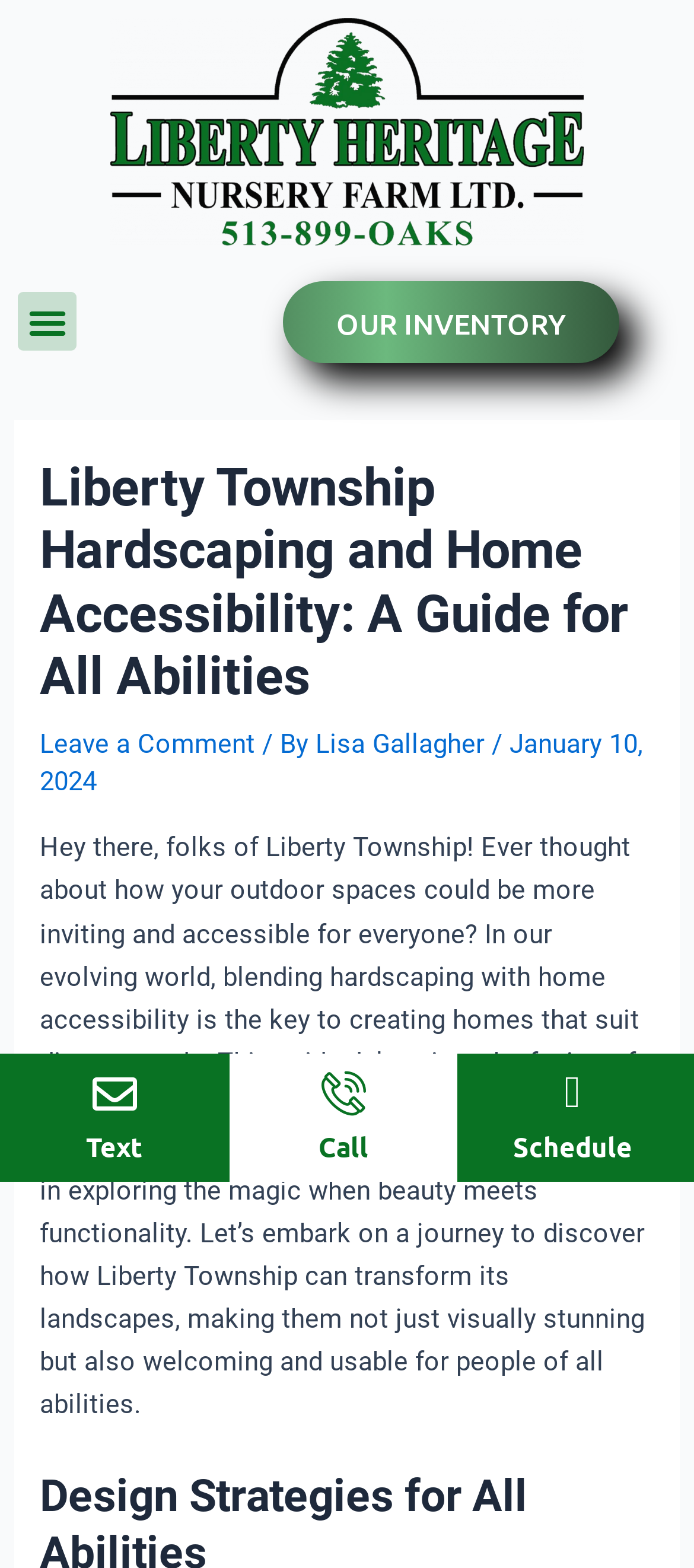Locate the bounding box of the UI element described in the following text: "Call".

[0.459, 0.719, 0.531, 0.742]